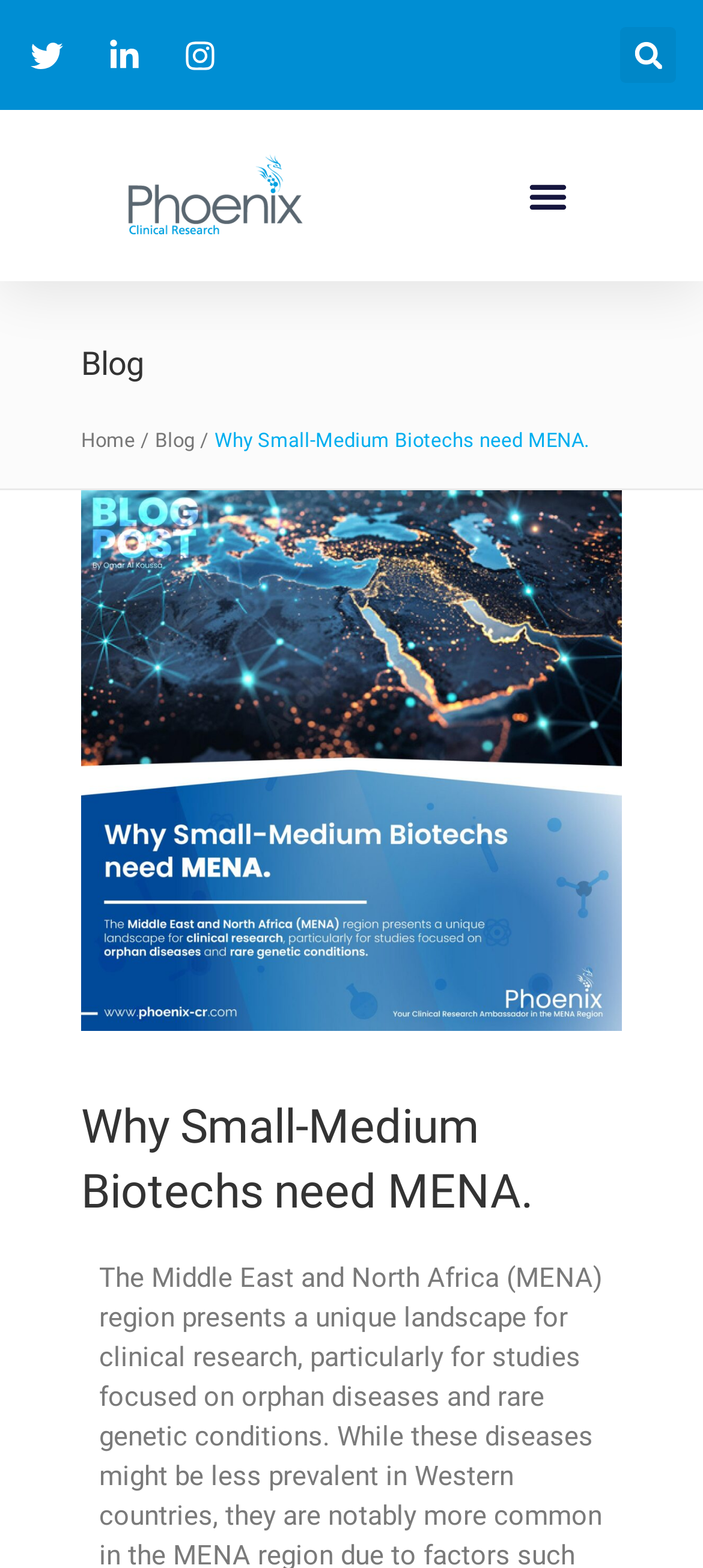What is the text of the main heading?
Using the visual information, answer the question in a single word or phrase.

Why Small-Medium Biotechs need MENA.